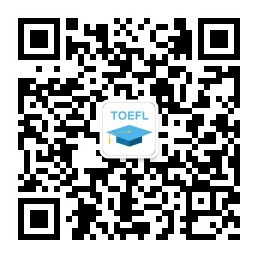What is the icon displayed on the QR code?
Refer to the screenshot and answer in one word or phrase.

Graduation cap